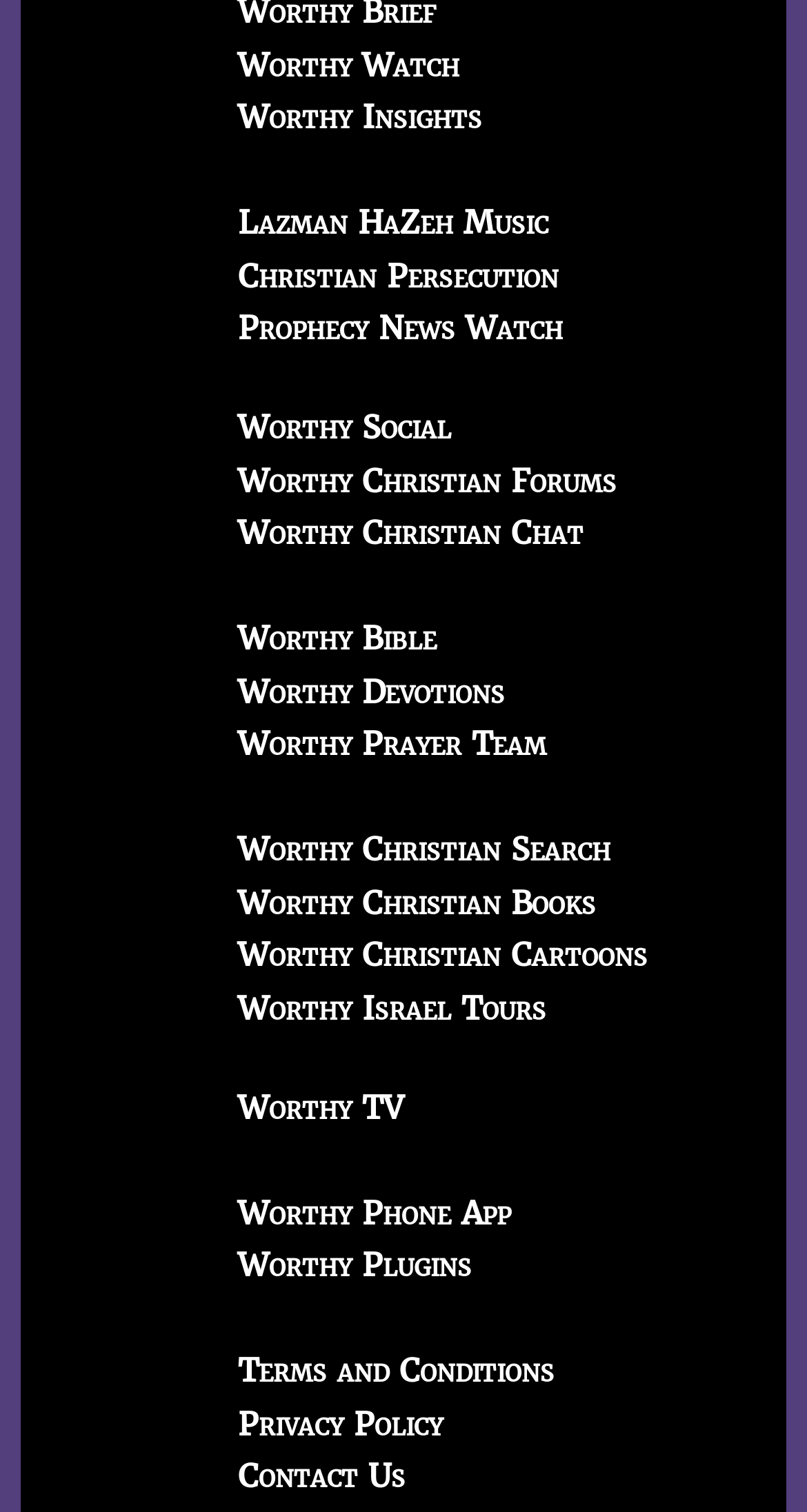Please provide a one-word or phrase answer to the question: 
How many links are available on the webpage?

24